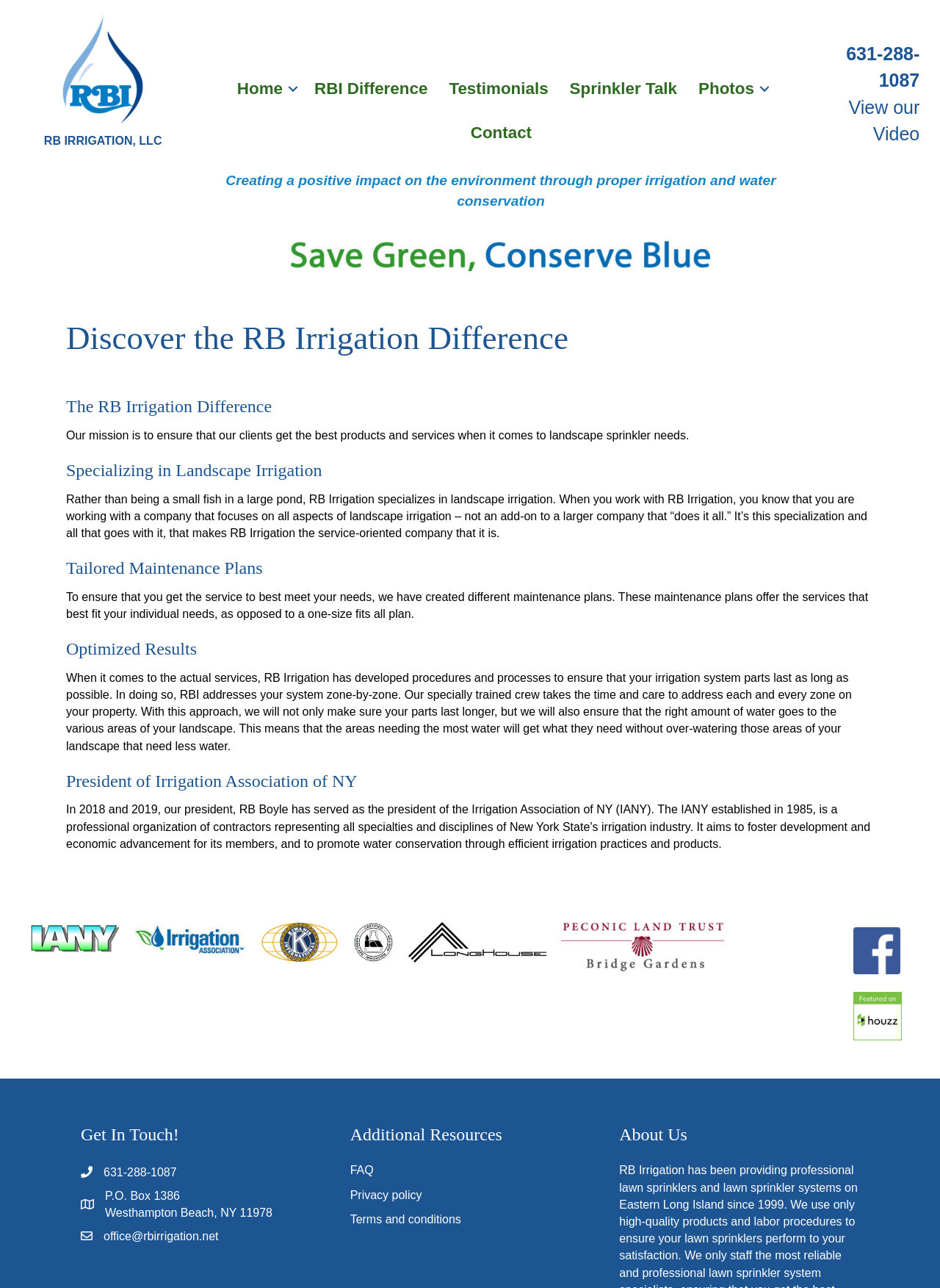Identify the bounding box coordinates for the UI element described as: "Terms and conditions".

[0.372, 0.942, 0.49, 0.951]